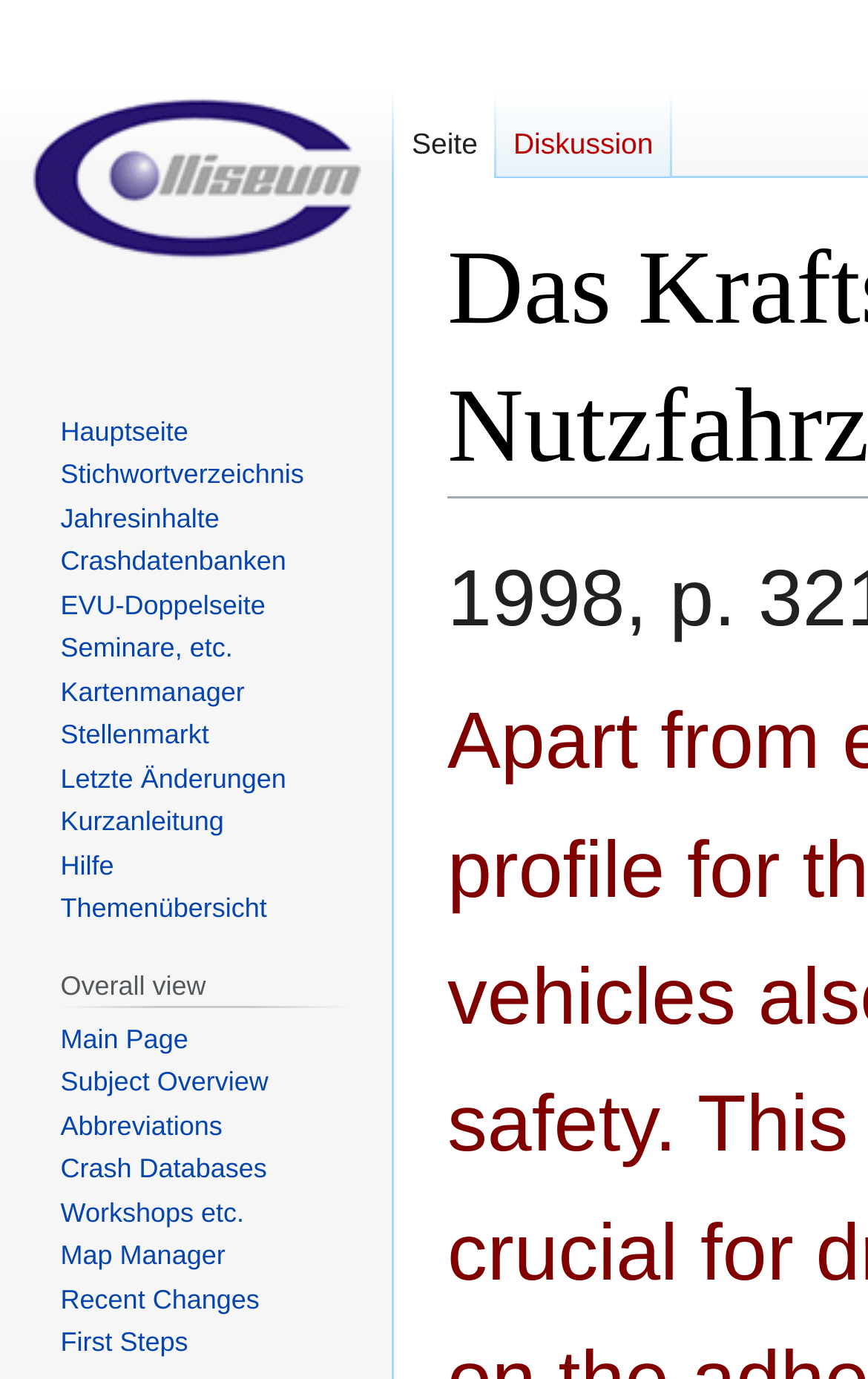Use the details in the image to answer the question thoroughly: 
What is the first link under the 'Overall view' section?

The first link under the 'Overall view' section is 'Main Page', which can be found on the bottom left side of the webpage, indicated by the bounding box coordinates [0.07, 0.742, 0.217, 0.764].